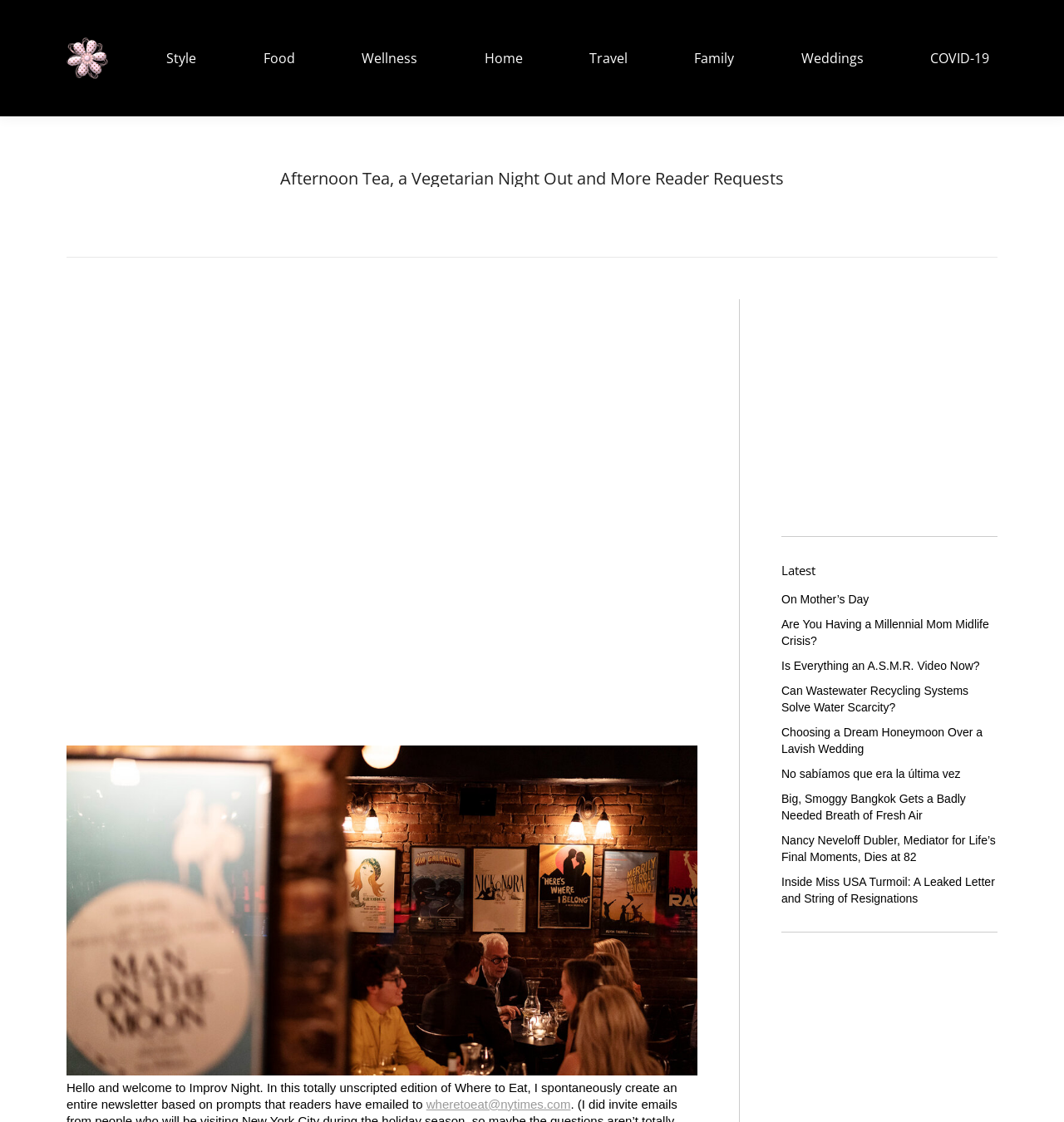Locate the bounding box of the UI element described by: "Family" in the given webpage screenshot.

[0.645, 0.041, 0.698, 0.063]